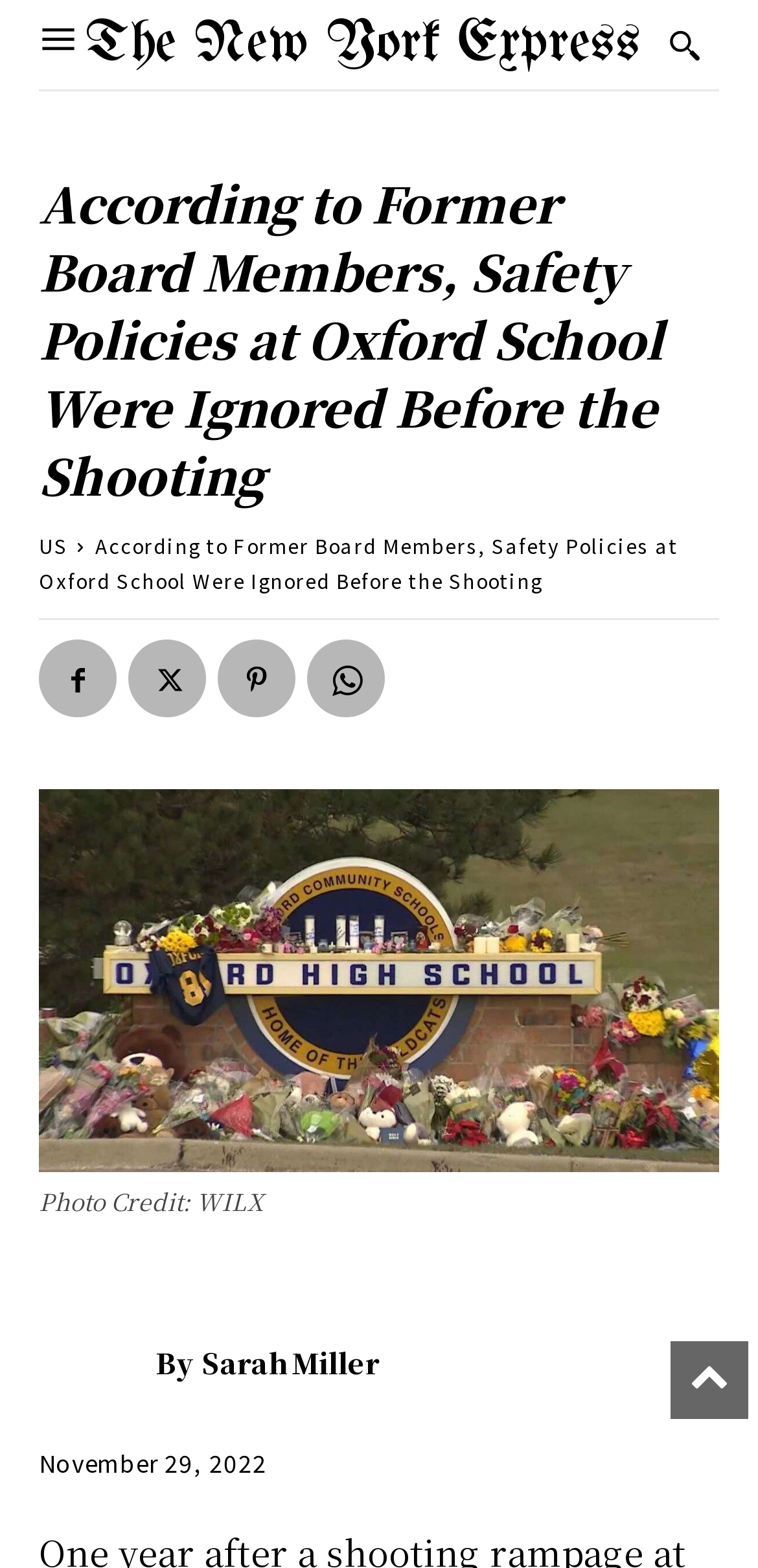Examine the image carefully and respond to the question with a detailed answer: 
Who is the author of the article?

The link element with the text 'Sarah Miller' is present below the article heading, which suggests that Sarah Miller is the author of the article.